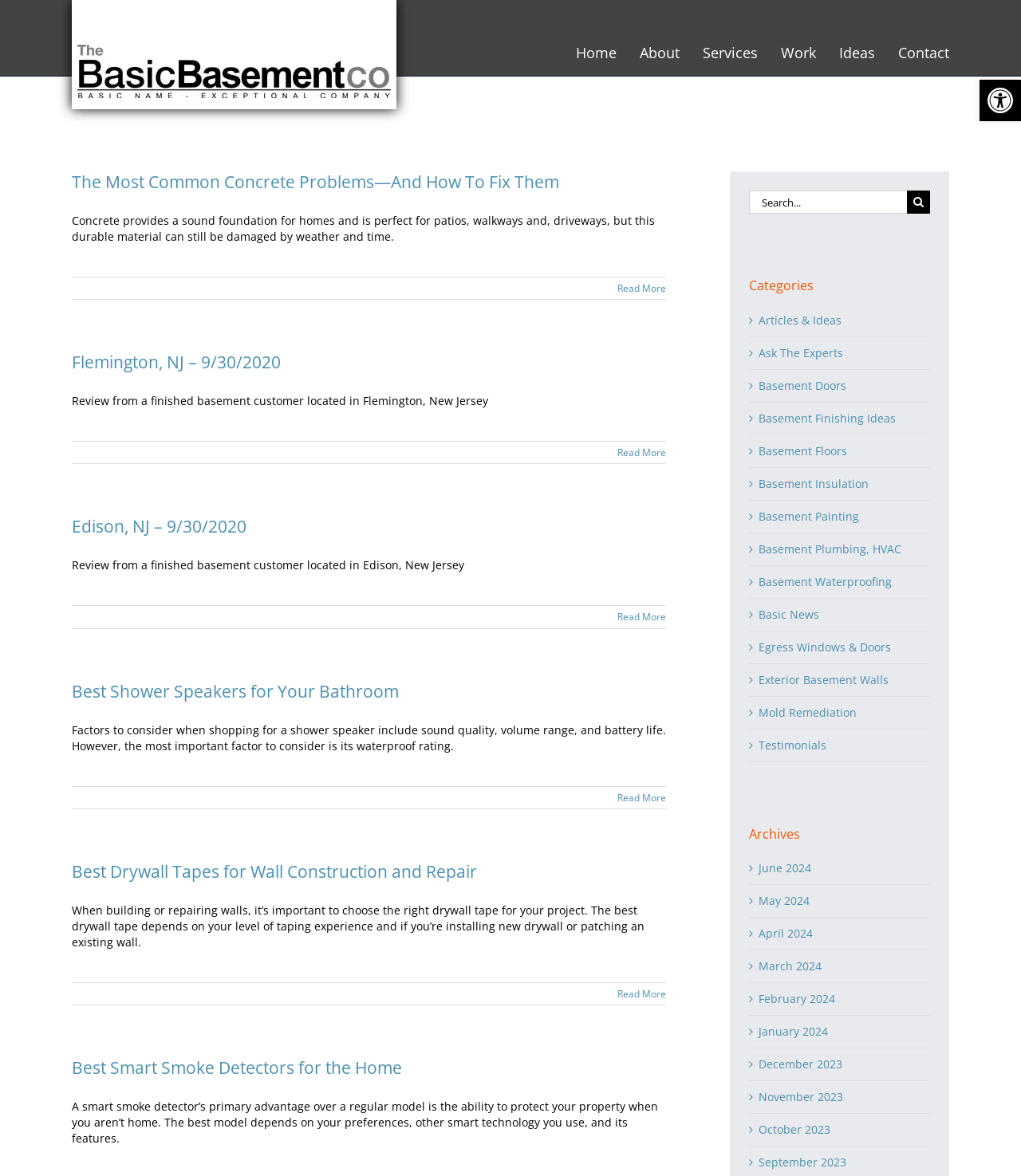Find the bounding box coordinates for the area you need to click to carry out the instruction: "View categories". The coordinates should be four float numbers between 0 and 1, indicated as [left, top, right, bottom].

[0.734, 0.235, 0.911, 0.251]